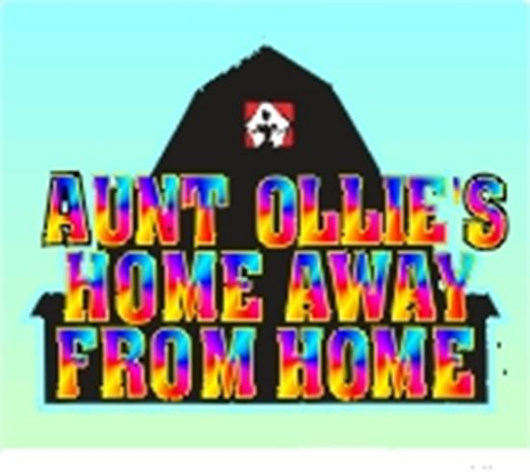What is the tone of the play?
Refer to the image and offer an in-depth and detailed answer to the question.

The caption describes the cover art as setting a light-hearted tone for the comedy, suggesting that the play is intended to be humorous and playful.